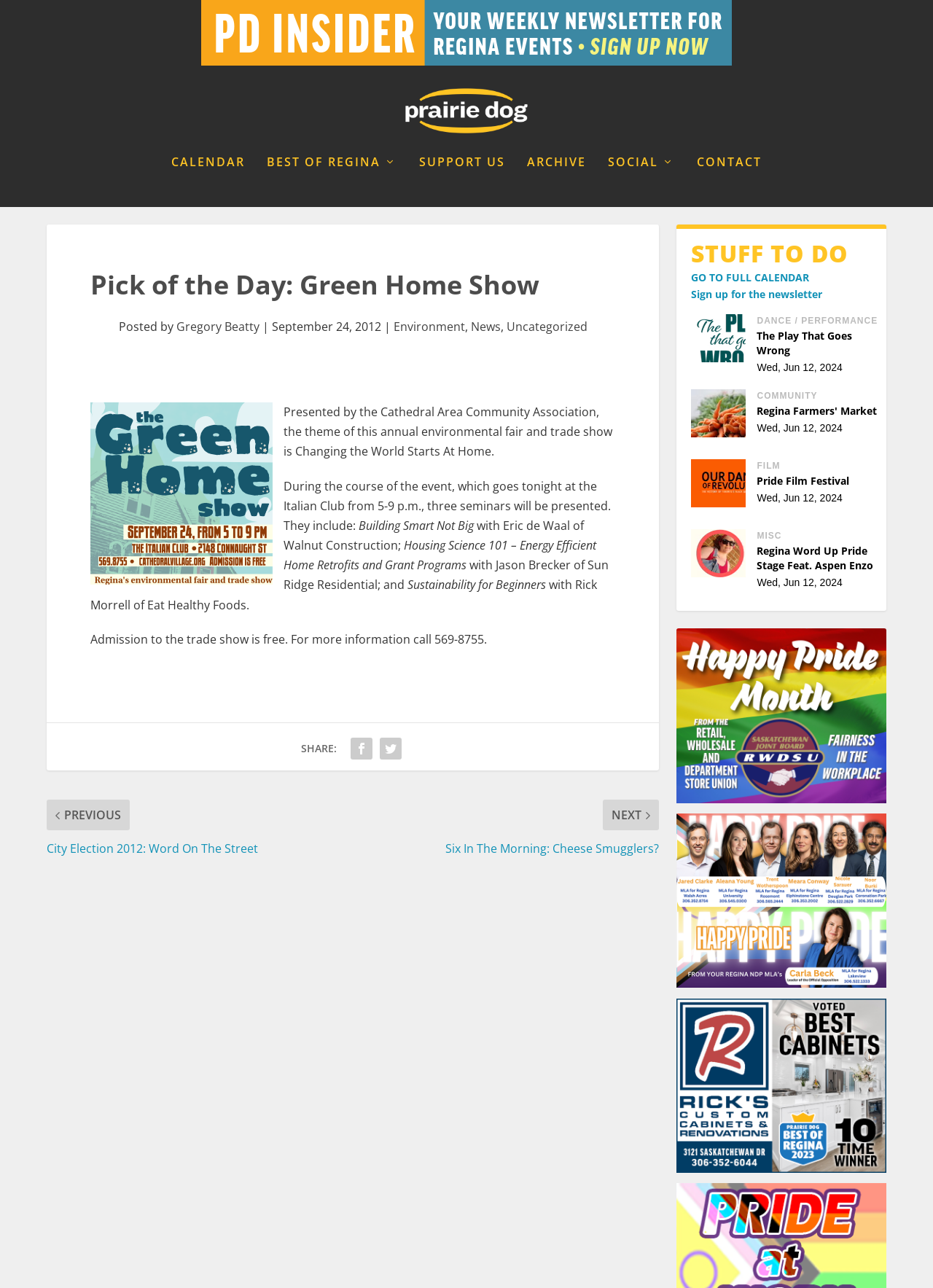Determine the bounding box coordinates of the section I need to click to execute the following instruction: "Check the events in the 'STUFF TO DO' section". Provide the coordinates as four float numbers between 0 and 1, i.e., [left, top, right, bottom].

[0.741, 0.185, 0.942, 0.209]